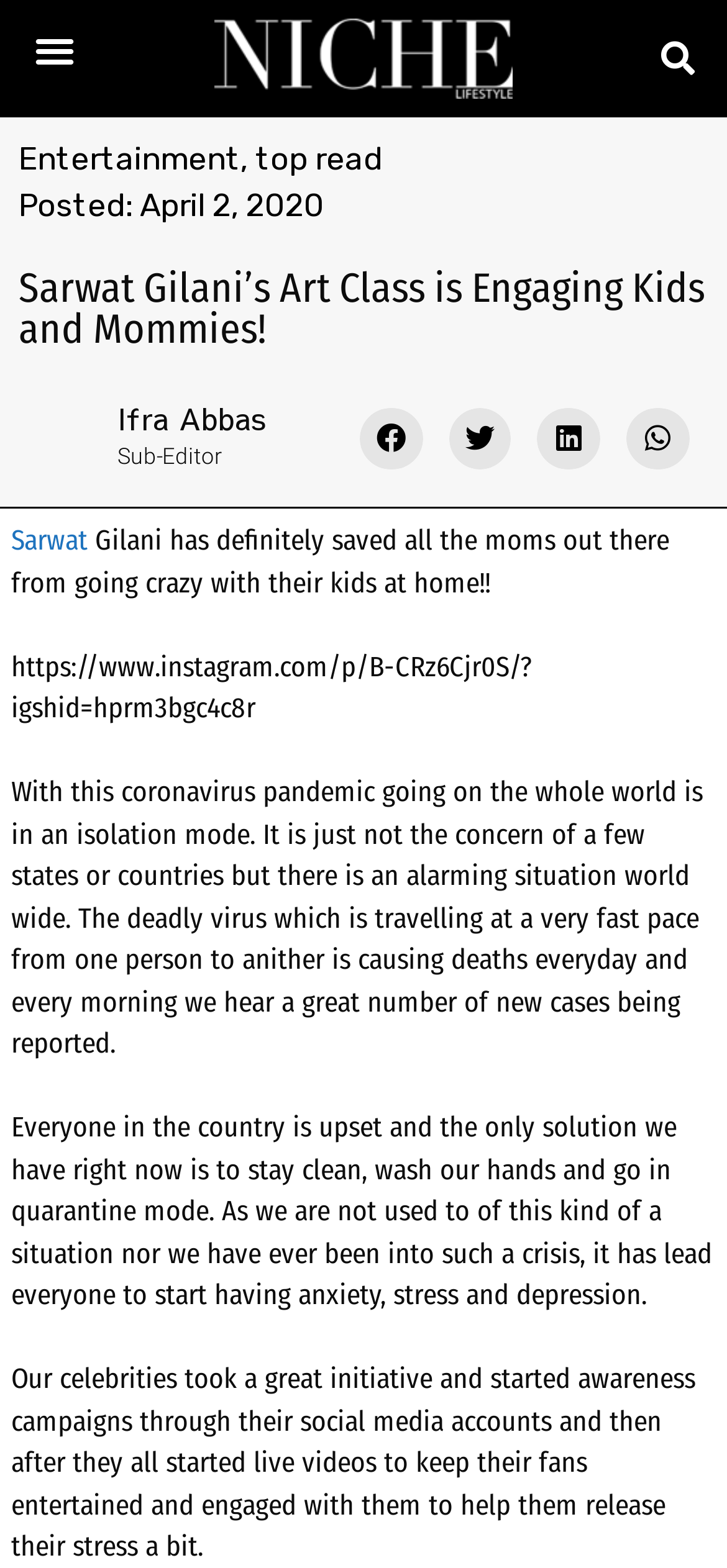What did celebrities do to help people?
Refer to the image and provide a one-word or short phrase answer.

Started awareness campaigns and live videos